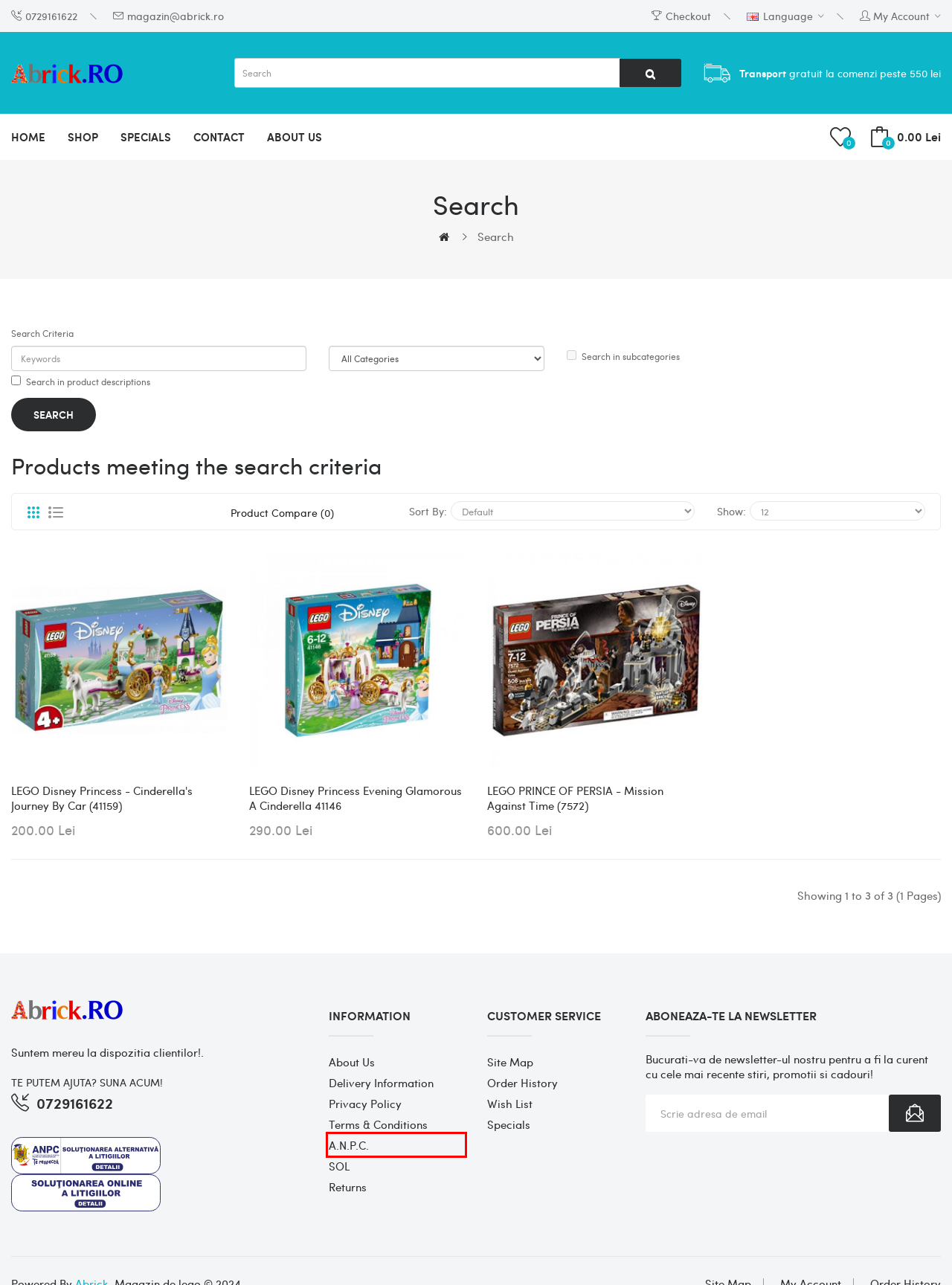Review the webpage screenshot and focus on the UI element within the red bounding box. Select the best-matching webpage description for the new webpage that follows after clicking the highlighted element. Here are the candidates:
A. Ce este SAL | ANPC
B. LEGO Disney Princess Seara Fermecata A Cenusaresei 41146
C. Autentificare
D. A.N.P.C.
E. Magazin lego, jucarii inteligente
F. LEGO Disney Princess - Călătoria Cenușăresei cu trăsura (41159)
G. Harta Sitului
H. Contactează-ne

D